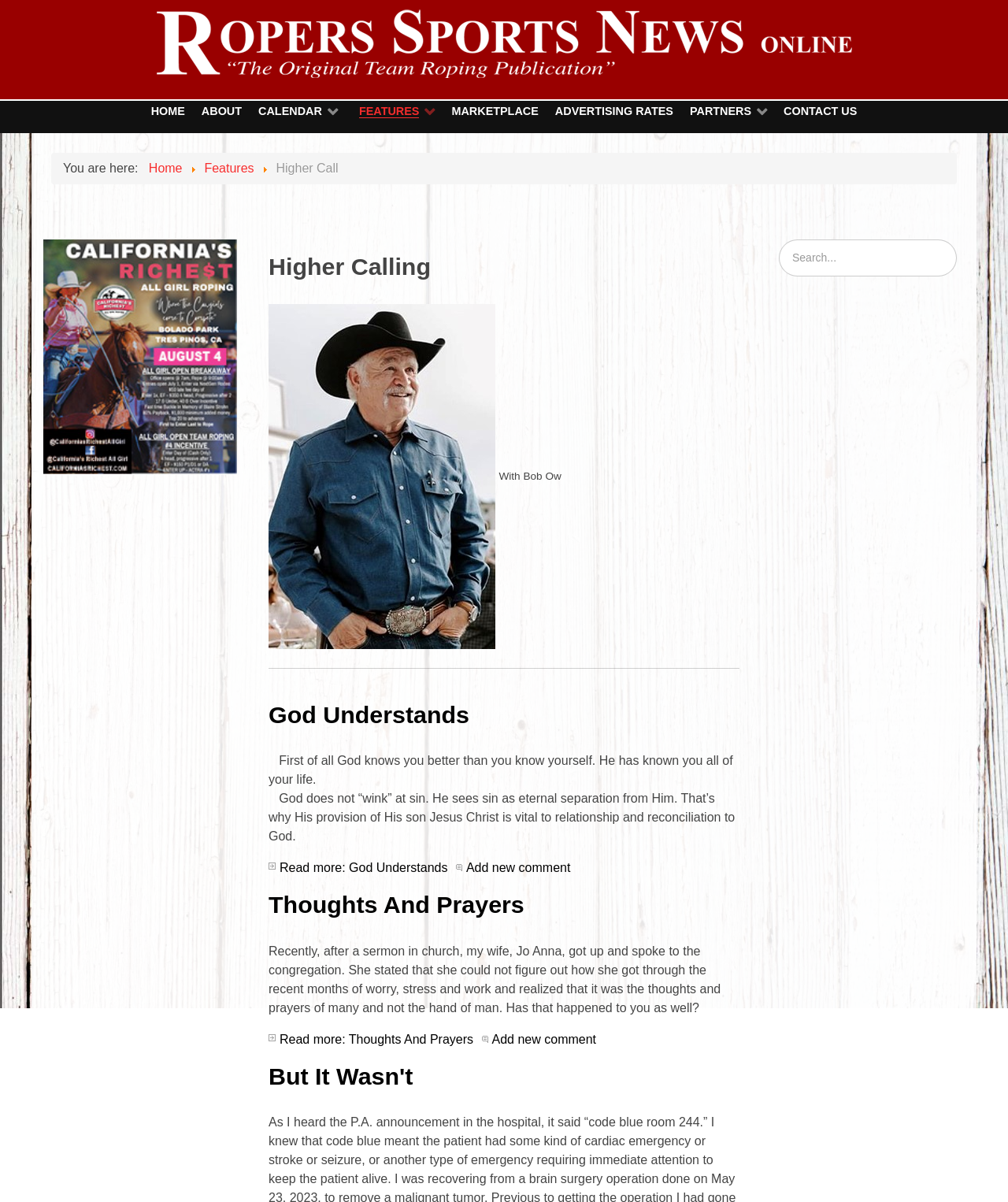What is the name of the publication?
Kindly offer a comprehensive and detailed response to the question.

Based on the meta description, I understand that the webpage is related to a publication, and the name of the publication is 'Ropers Sports News', which is also the original team roping publication.